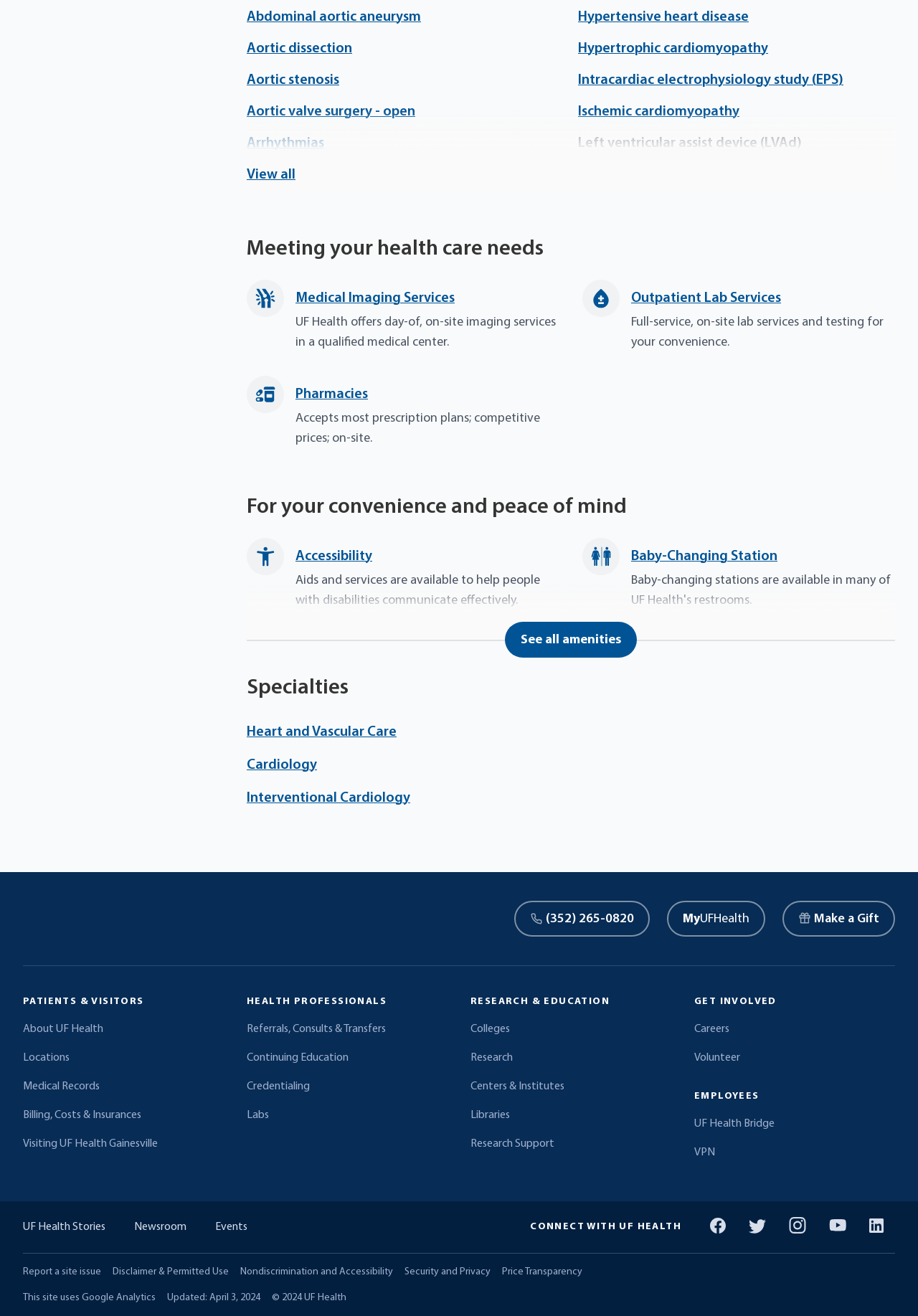Please determine the bounding box coordinates of the clickable area required to carry out the following instruction: "Click the 'About US' link". The coordinates must be four float numbers between 0 and 1, represented as [left, top, right, bottom].

None